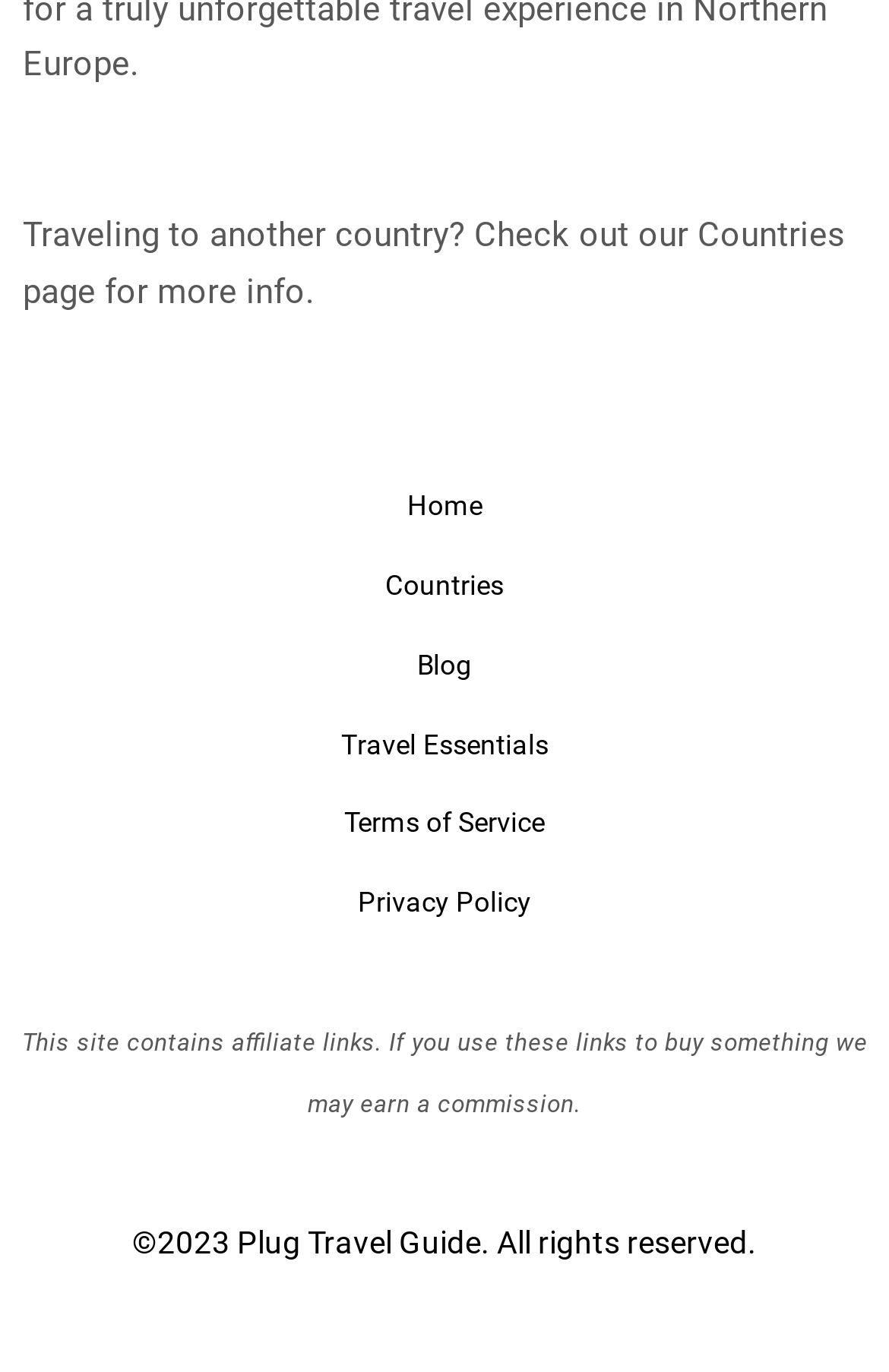Find the coordinates for the bounding box of the element with this description: "Blog".

[0.418, 0.465, 0.582, 0.523]